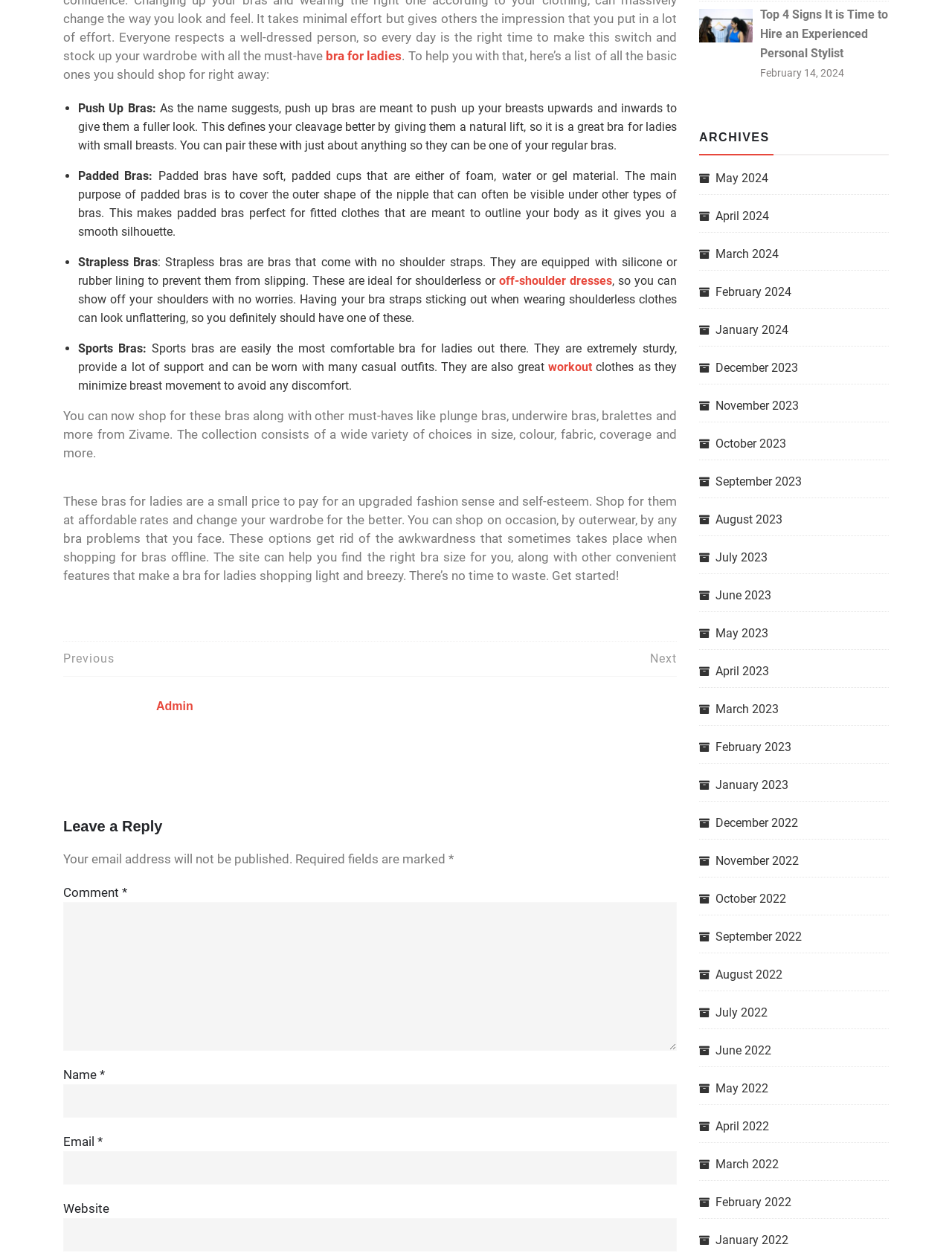Highlight the bounding box coordinates of the region I should click on to meet the following instruction: "Click on 'Experienced Personal Stylist'".

[0.734, 0.023, 0.791, 0.032]